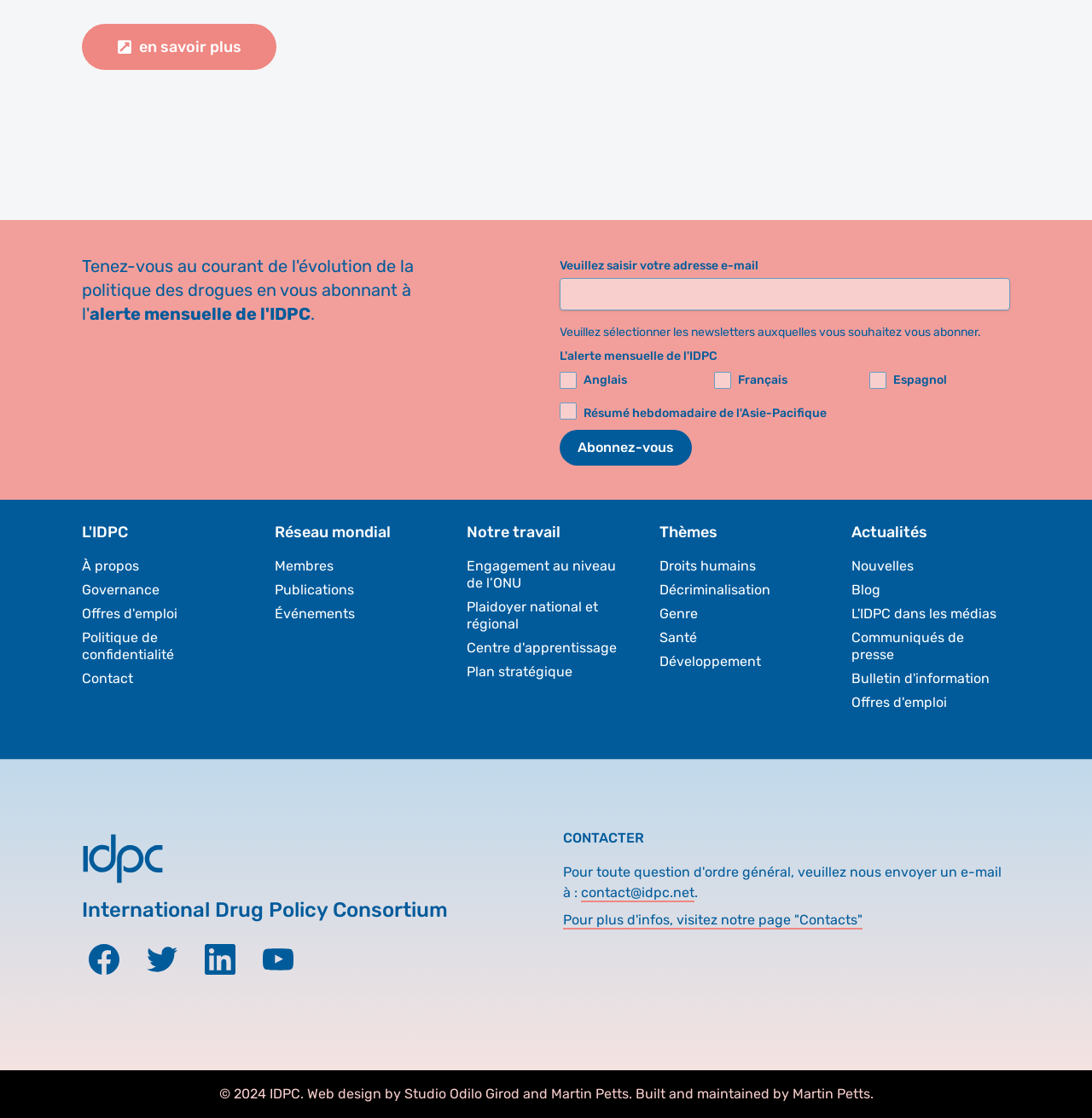How many languages can you subscribe to for newsletters?
Please answer using one word or phrase, based on the screenshot.

3